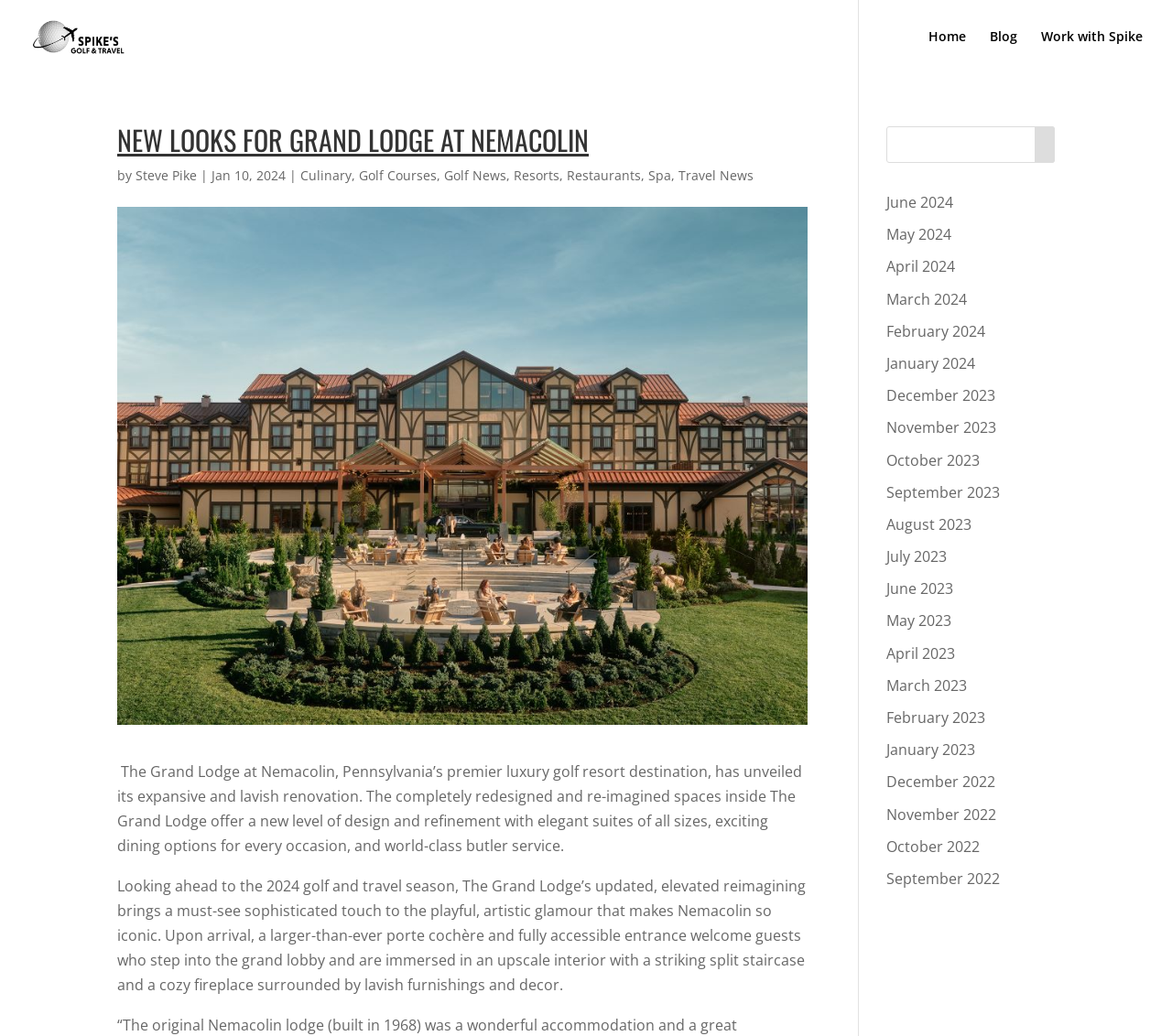What is the date of the article?
Craft a detailed and extensive response to the question.

The question asks for the date of the article, which can be found in the text description of the webpage. The text description states 'Jan 10, 2024' above the article title. Therefore, the answer is 'Jan 10, 2024'.